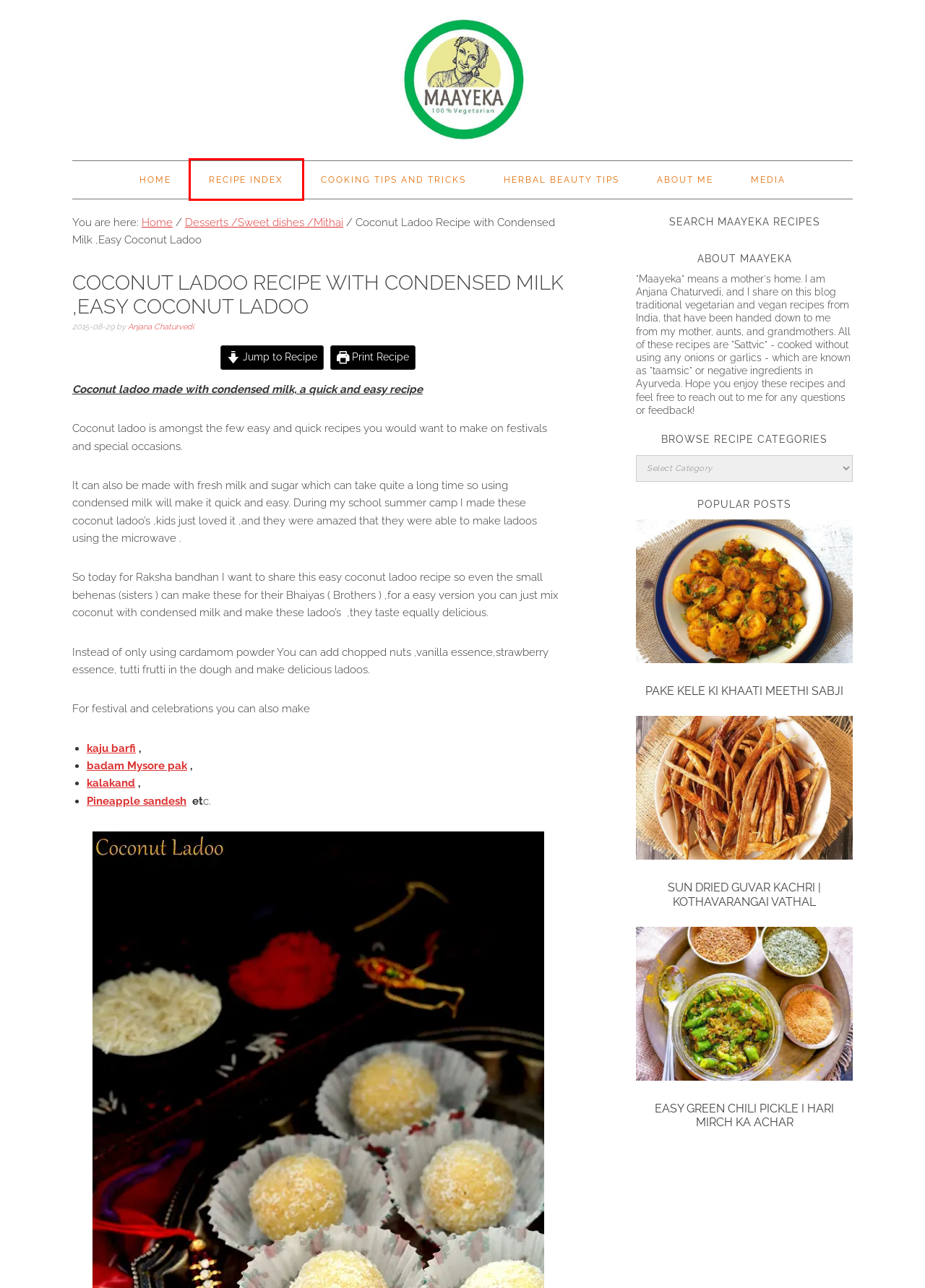After examining the screenshot of a webpage with a red bounding box, choose the most accurate webpage description that corresponds to the new page after clicking the element inside the red box. Here are the candidates:
A. Anjana Chaturvedi, Author at Maayeka
B. Recipe Index » Maayeka
C. Easy Green Chili Pickle I Hari Mirch Ka Achar » Maayeka
D. Kaju Barfi Recipe I How To Make Kaju Katli I Cashew Fudge » Maayeka
E. Kalakand Recipe WITH Video, Instant Kalakand, How to Make Kalakand » Maayeka
F. Pineapple Sandesh Recipe I How To Make Sandesh » Maayeka
G. Media » Maayeka
H. Sun Dried Guvar Kachri | Kothavarangai Vathal » Maayeka

B